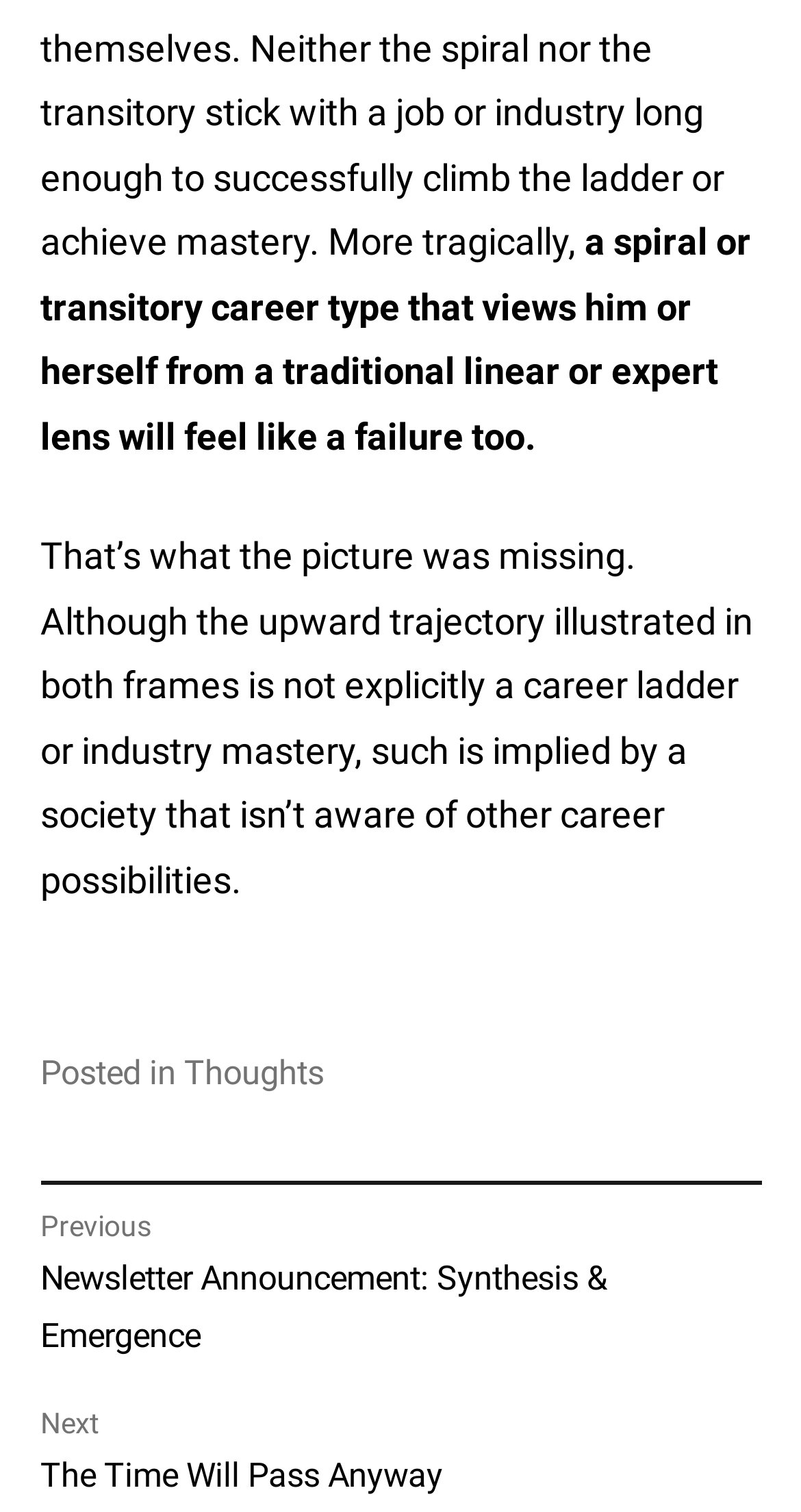What is the title of the previous post?
Kindly offer a detailed explanation using the data available in the image.

The title of the previous post can be found in the link element with the text 'Previous post: Newsletter Announcement: Synthesis & Emergence', which is located below the heading 'Post navigation'.